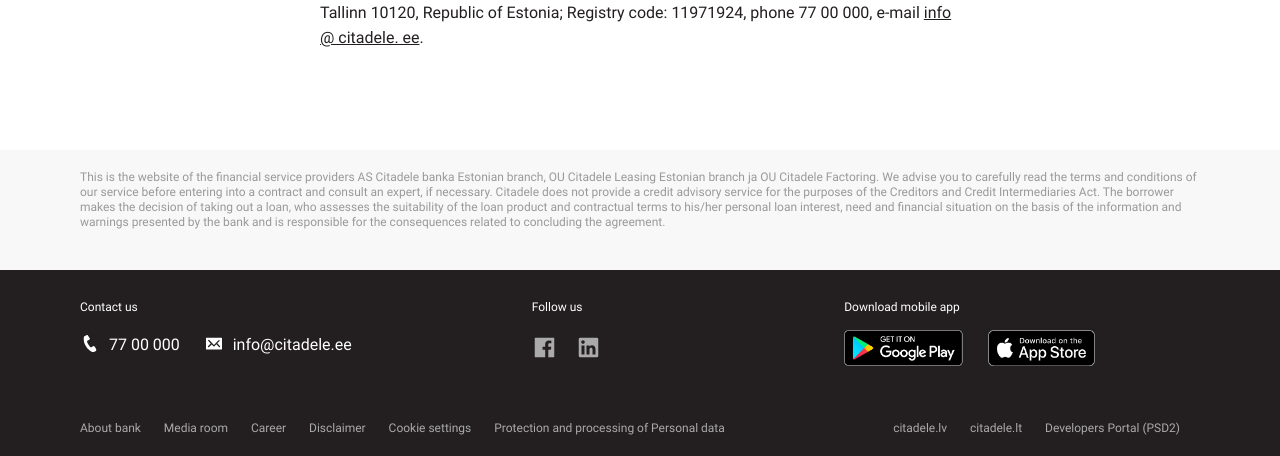What is the name of the bank?
Refer to the screenshot and deliver a thorough answer to the question presented.

The name of the bank can be inferred from the StaticText element with OCR text 'This is the website of the financial service providers AS Citadele banka Estonian branch, OU Citadele Leasing Estonian branch ja OU Citadele Factoring.'